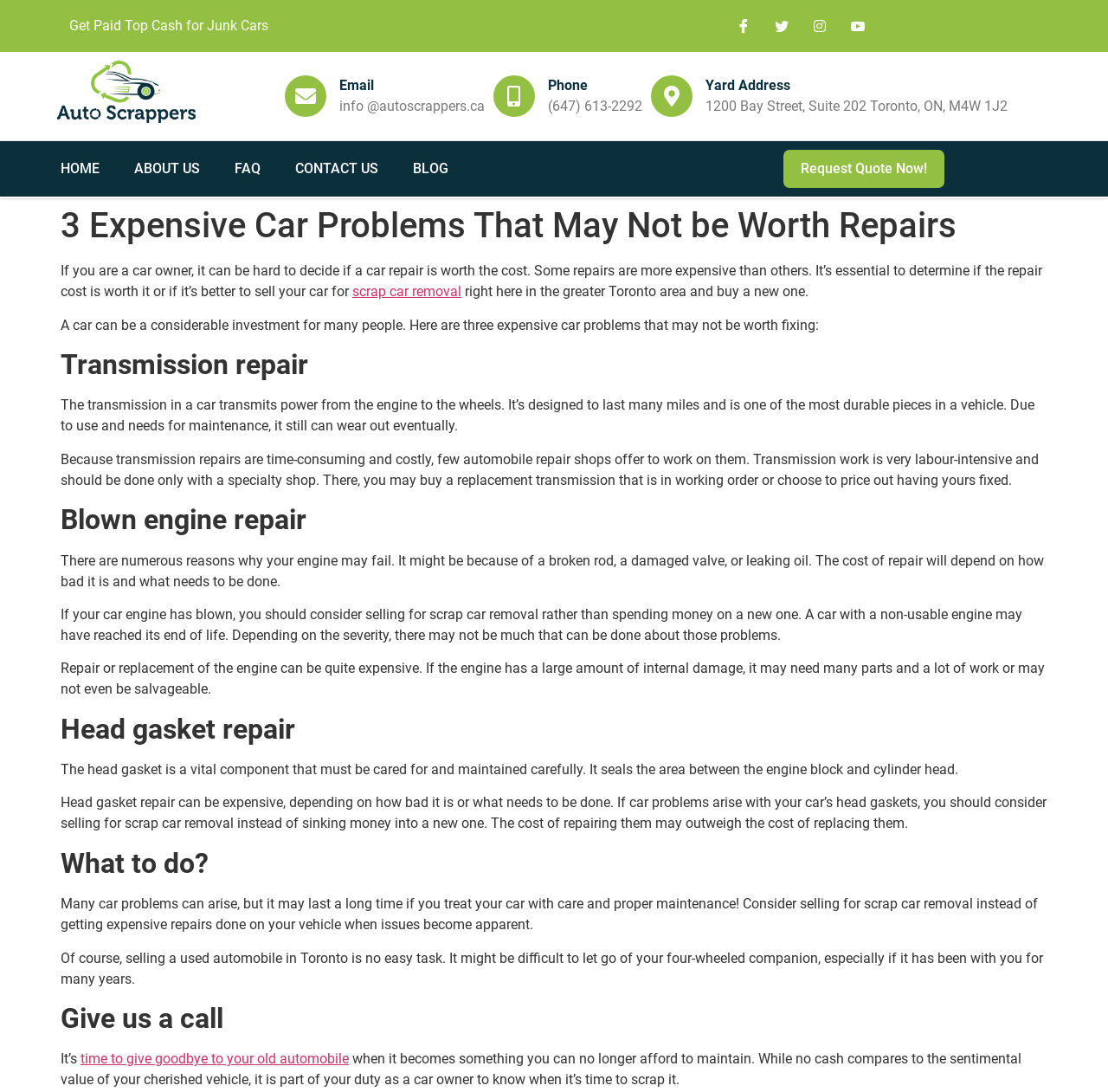Identify the bounding box coordinates for the region to click in order to carry out this instruction: "Click on 'Small steps can help you feel good.'". Provide the coordinates using four float numbers between 0 and 1, formatted as [left, top, right, bottom].

None